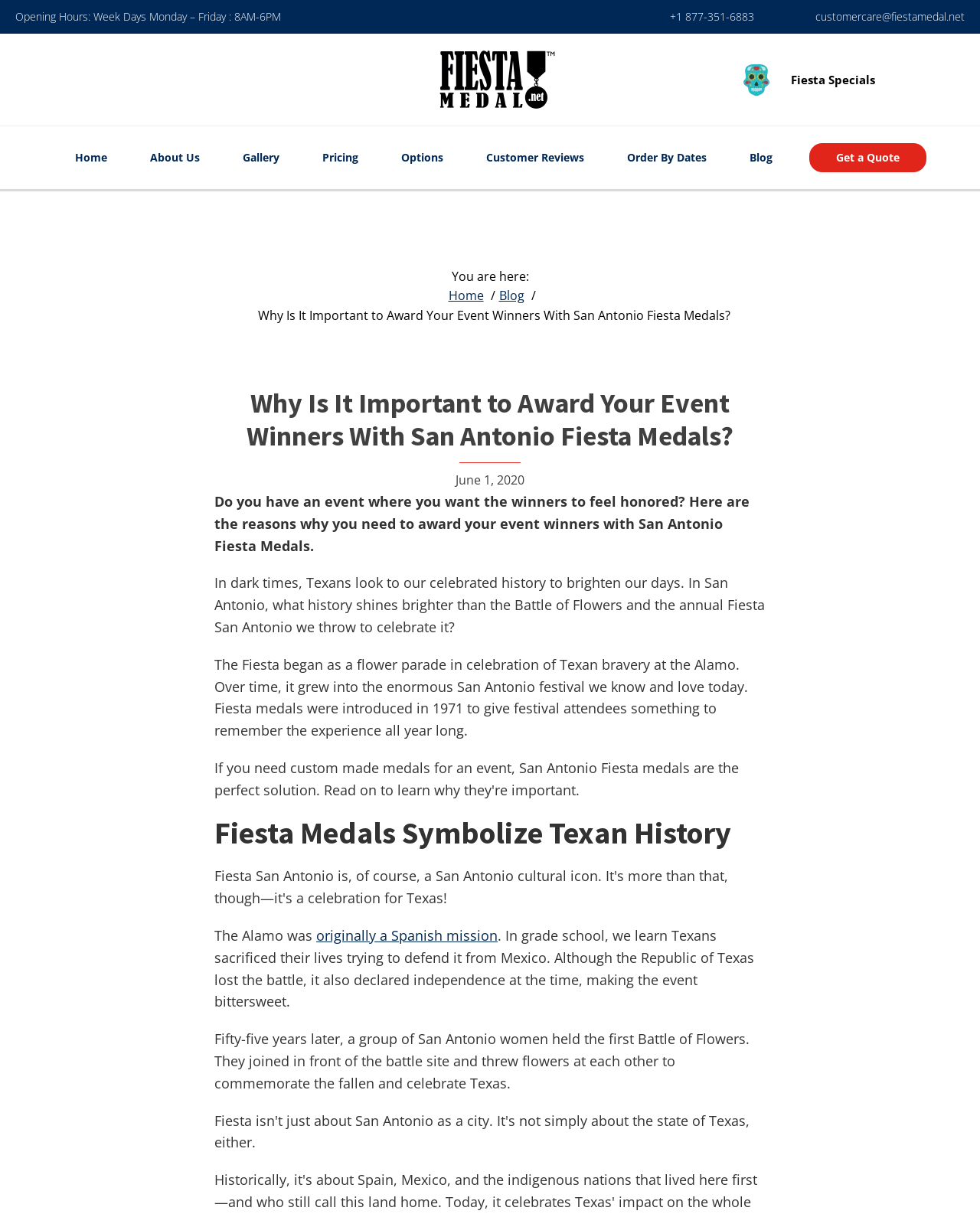Use a single word or phrase to answer the question:
When was the first Battle of Flowers held?

55 years after the Battle of the Alamo